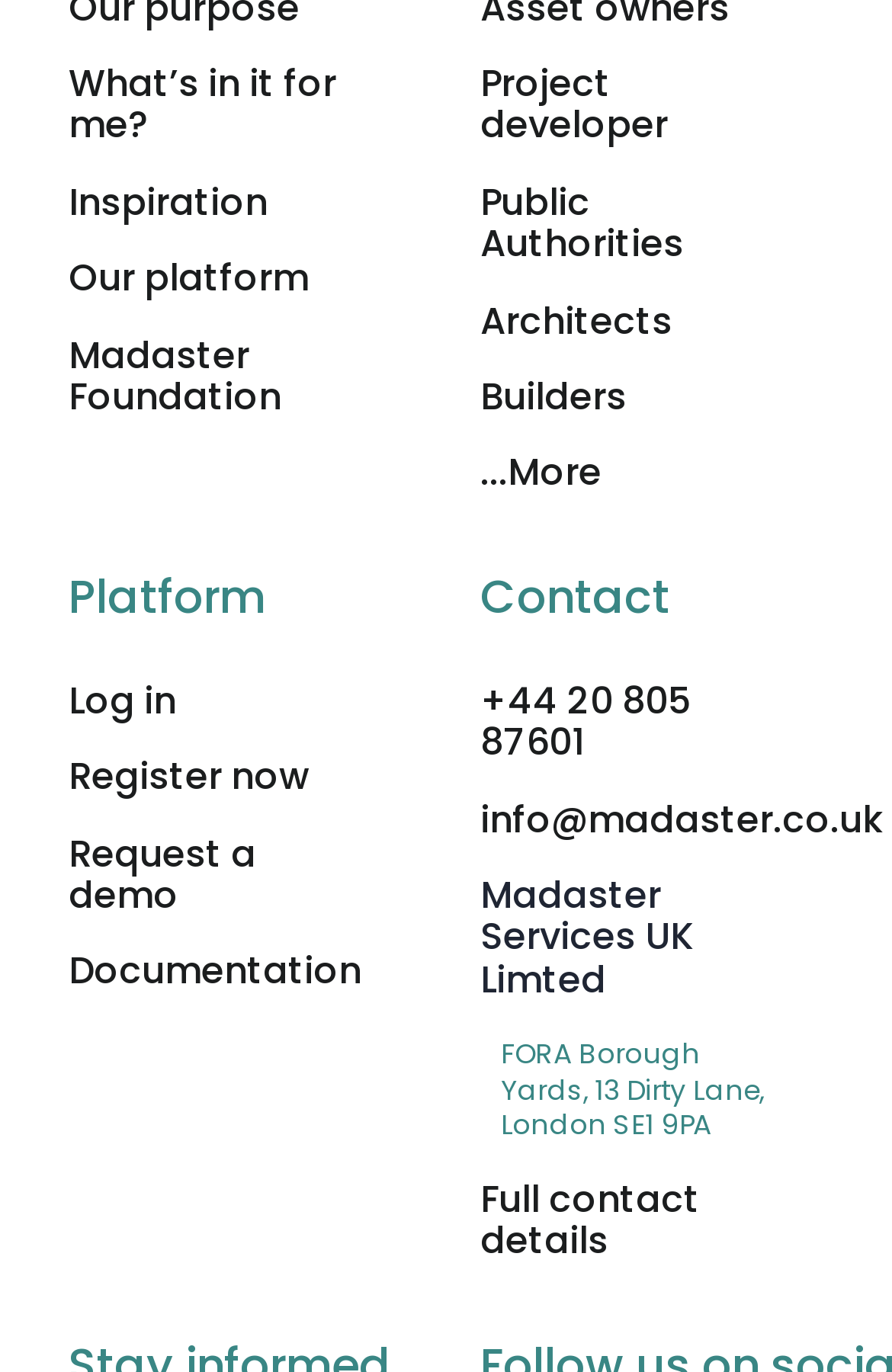Using the webpage screenshot and the element description Request a demo, determine the bounding box coordinates. Specify the coordinates in the format (top-left x, top-left y, bottom-right x, bottom-right y) with values ranging from 0 to 1.

[0.077, 0.603, 0.287, 0.672]